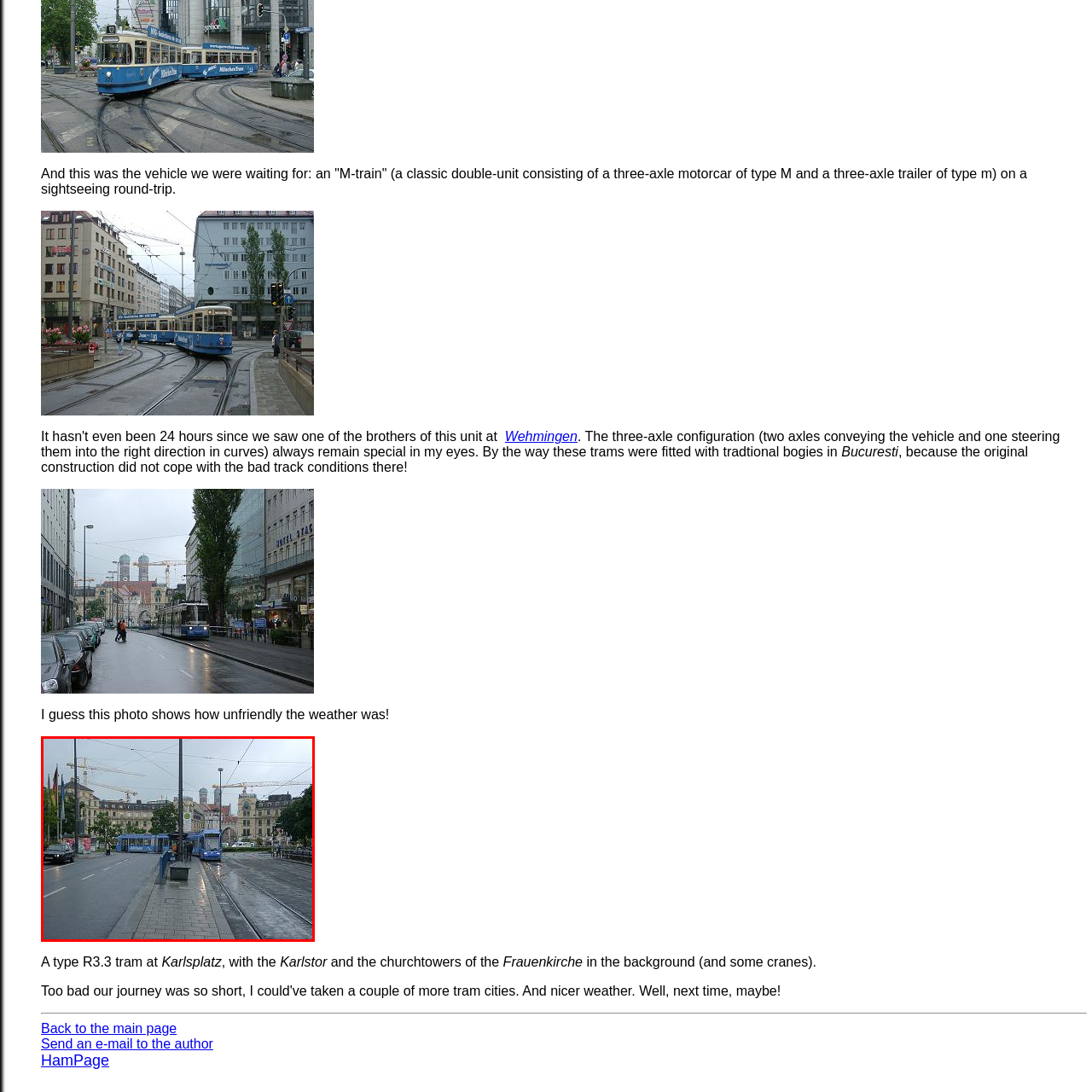Focus on the area marked by the red box, What is the weather condition depicted in the image? 
Answer briefly using a single word or phrase.

Rainy day